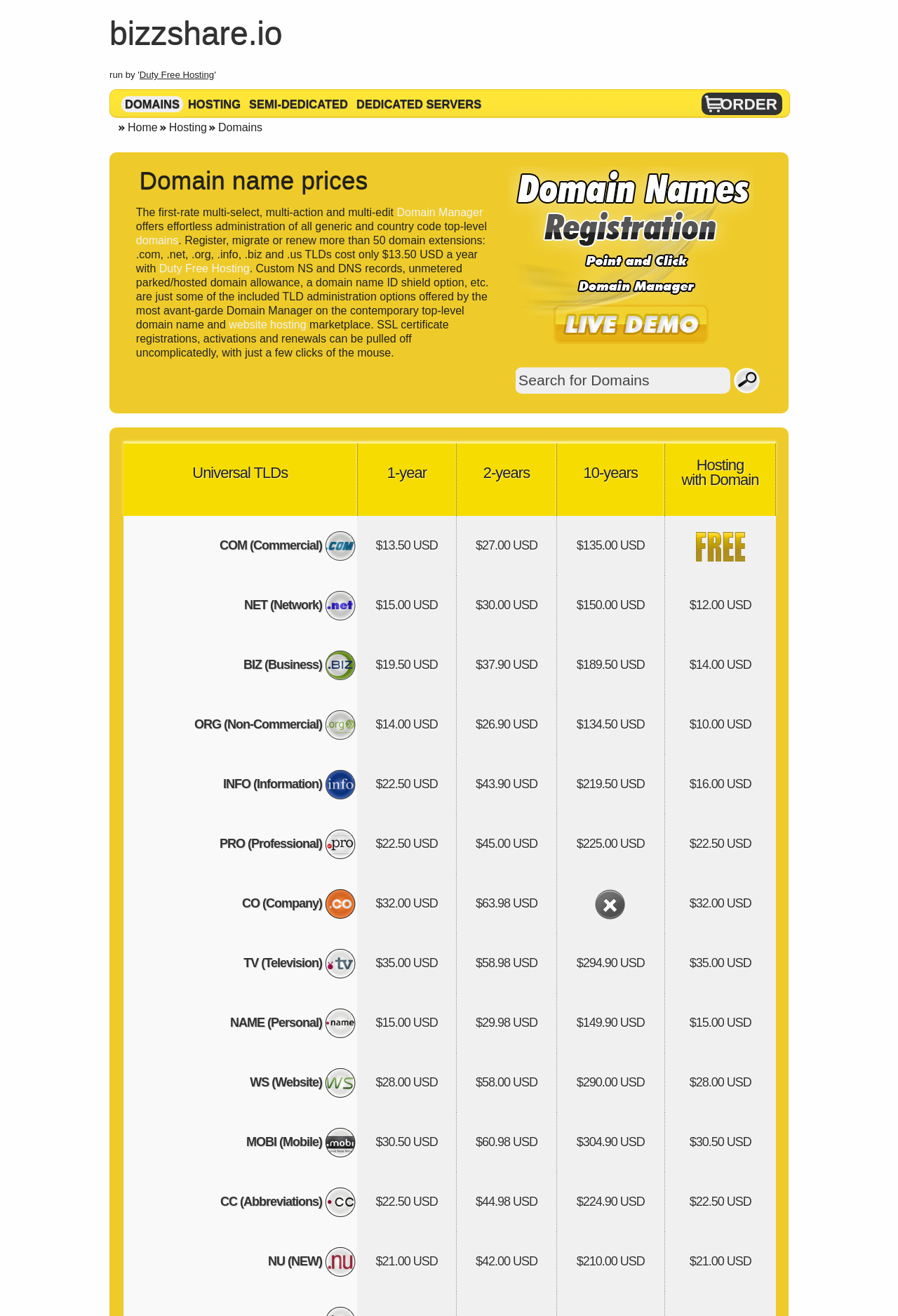What is the minimum price of registering a domain with hosting?
Please provide a single word or phrase based on the screenshot.

$10.00 USD